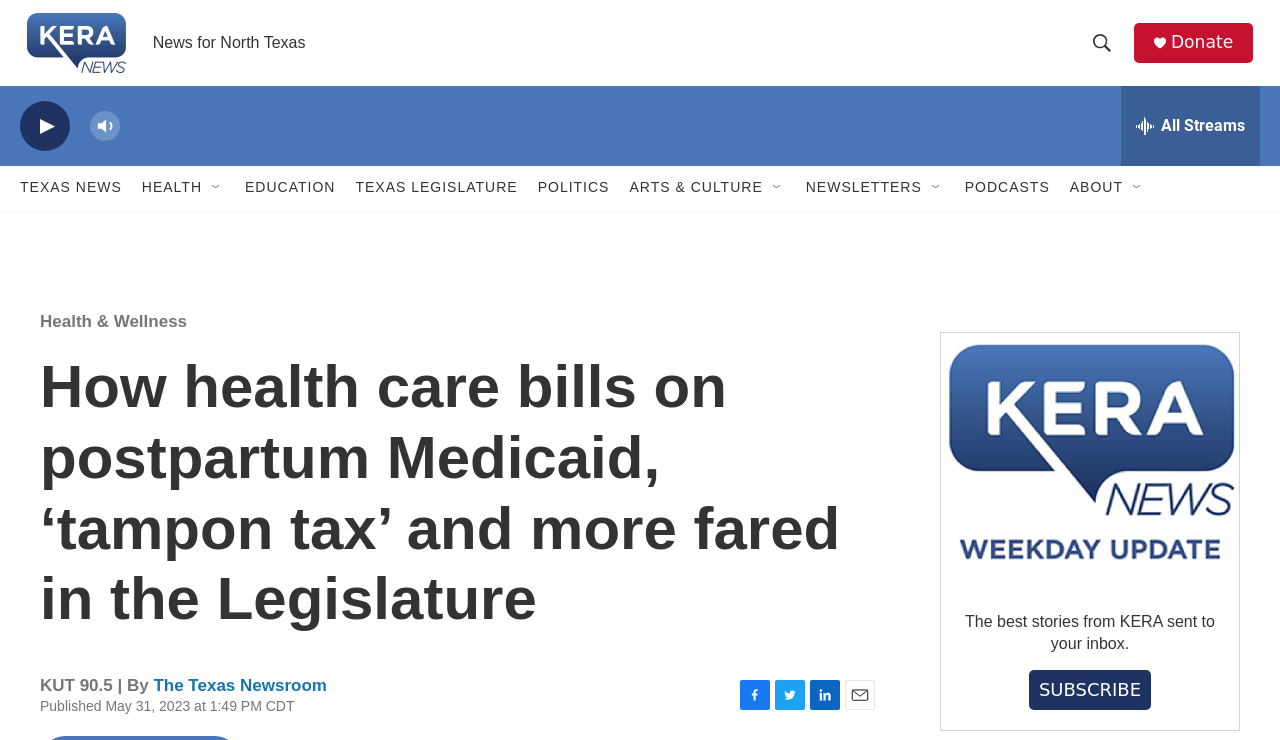Please find and generate the text of the main header of the webpage.

How health care bills on postpartum Medicaid, ‘tampon tax’ and more fared in the Legislature